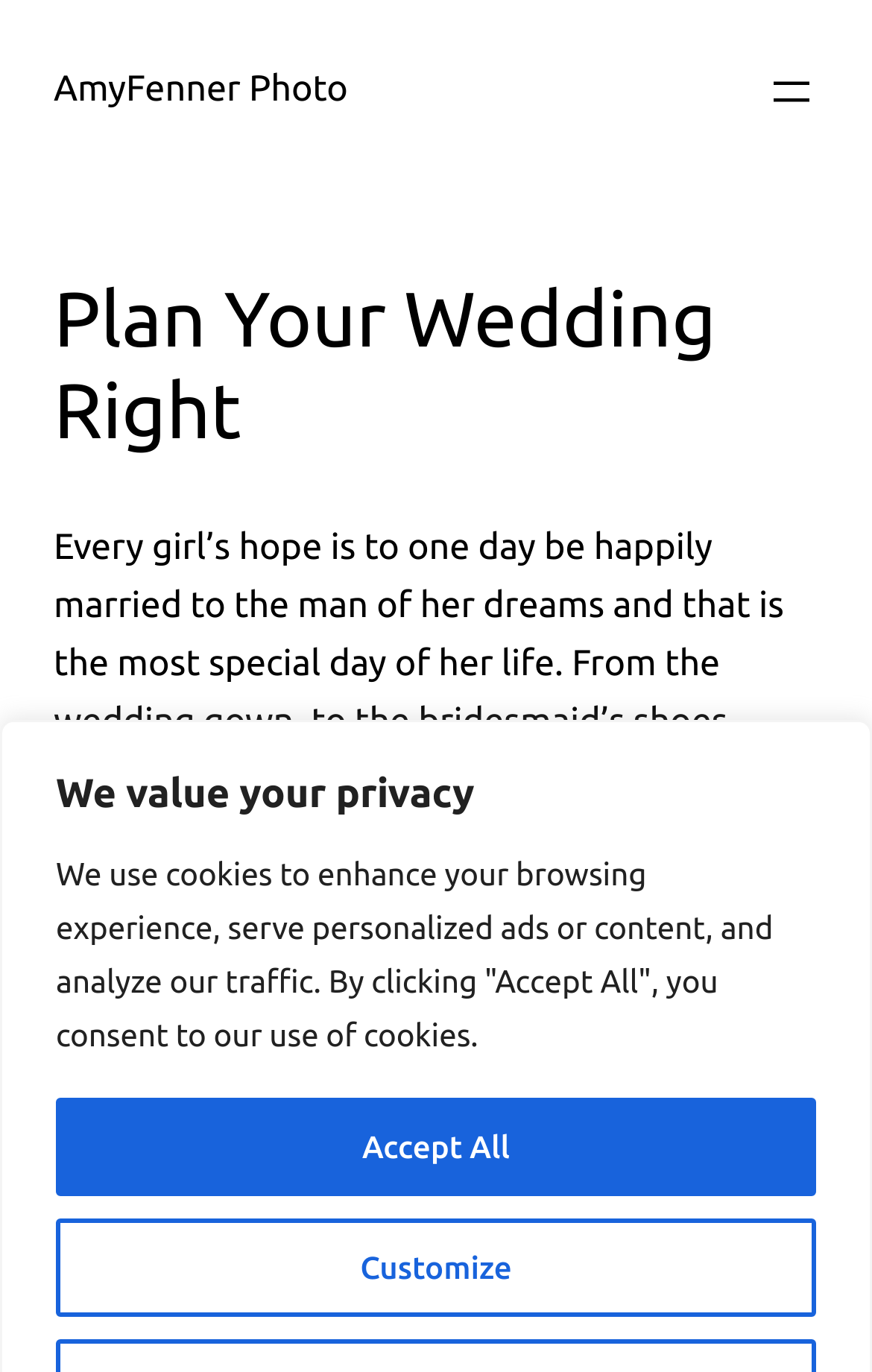What is the tone of the cookie policy?
Look at the image and respond with a single word or a short phrase.

Informative